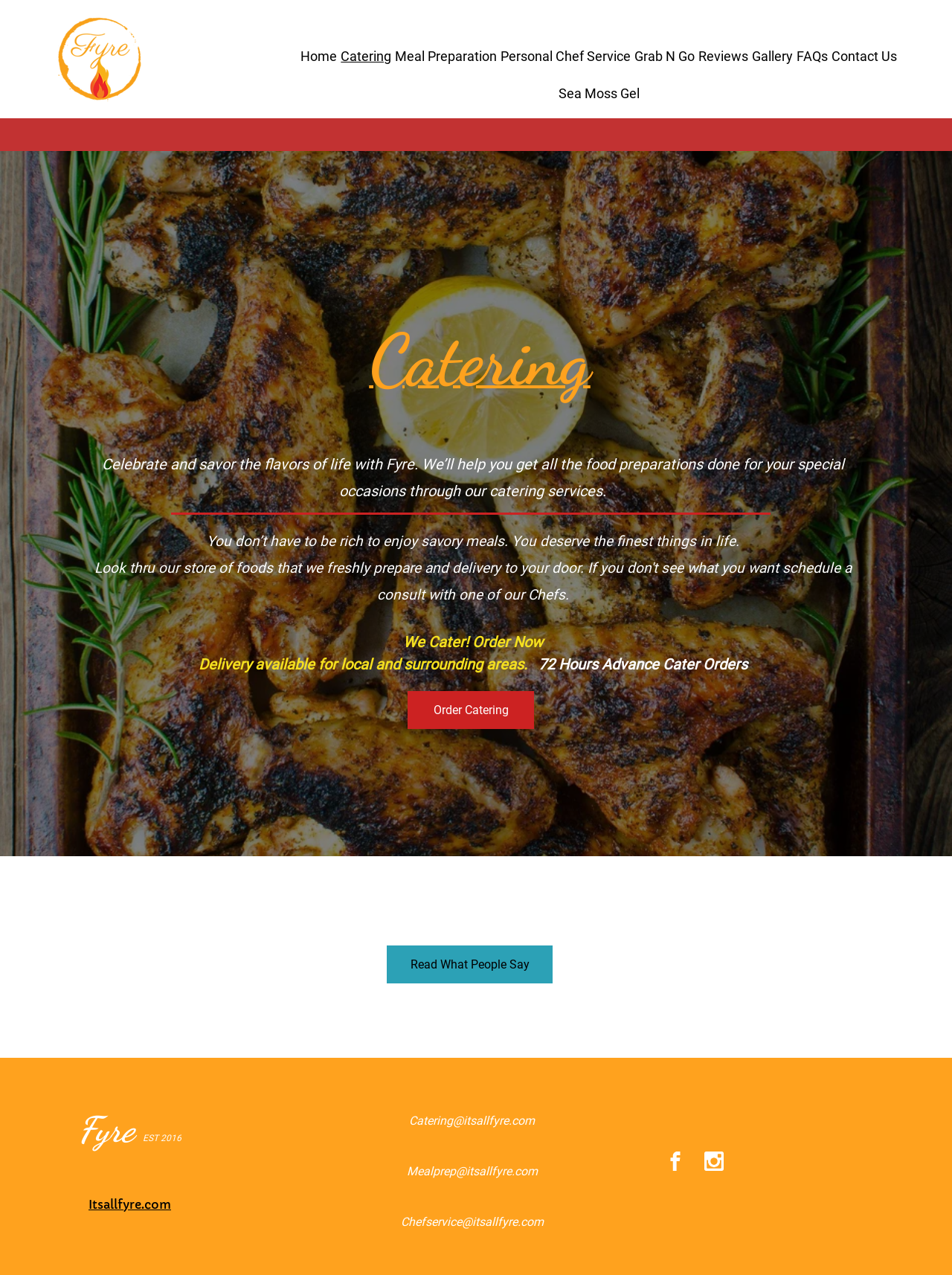Could you determine the bounding box coordinates of the clickable element to complete the instruction: "Read reviews"? Provide the coordinates as four float numbers between 0 and 1, i.e., [left, top, right, bottom].

[0.732, 0.03, 0.788, 0.059]